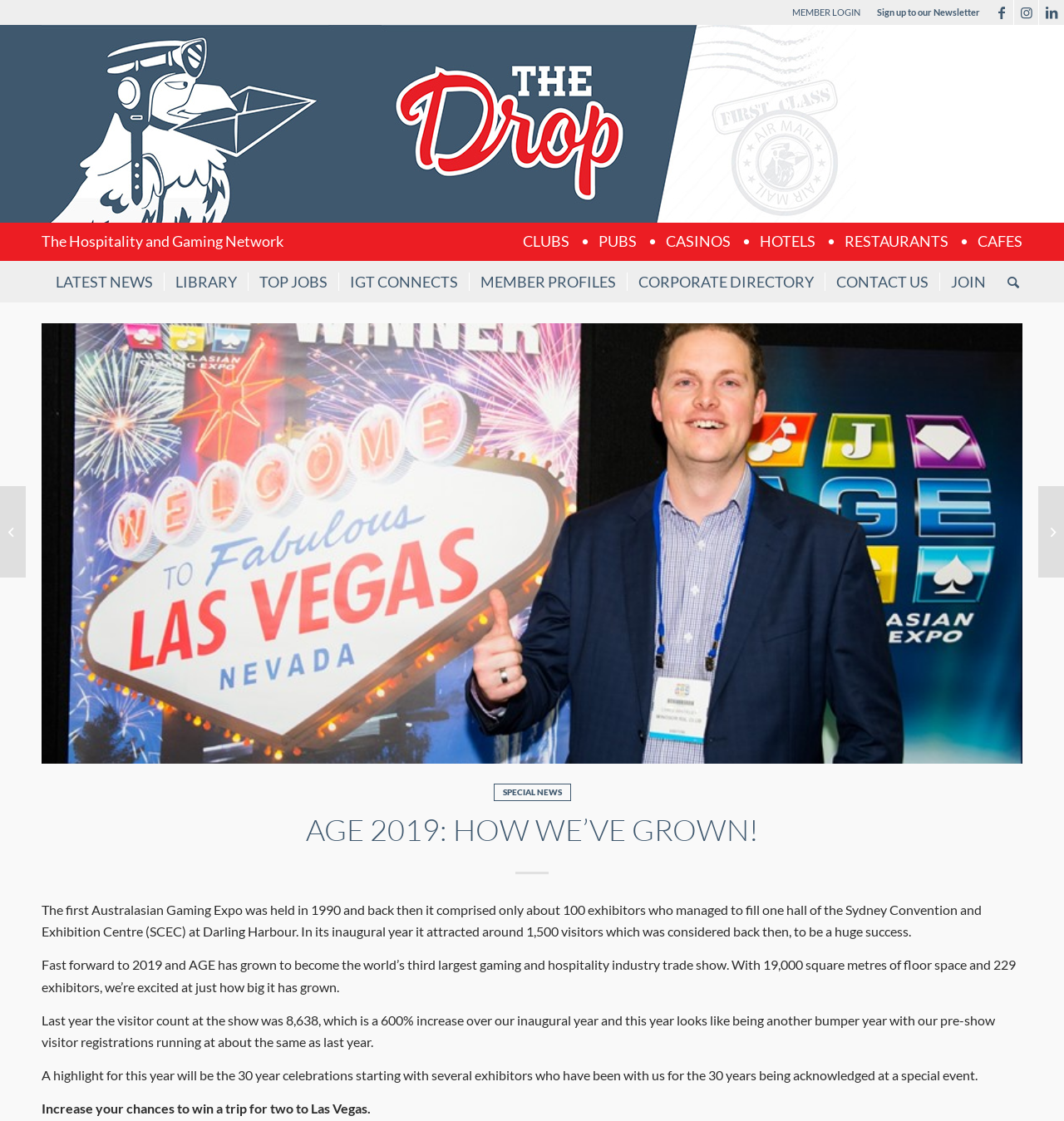Identify the bounding box coordinates necessary to click and complete the given instruction: "Sign up to the Newsletter".

[0.824, 0.001, 0.921, 0.021]